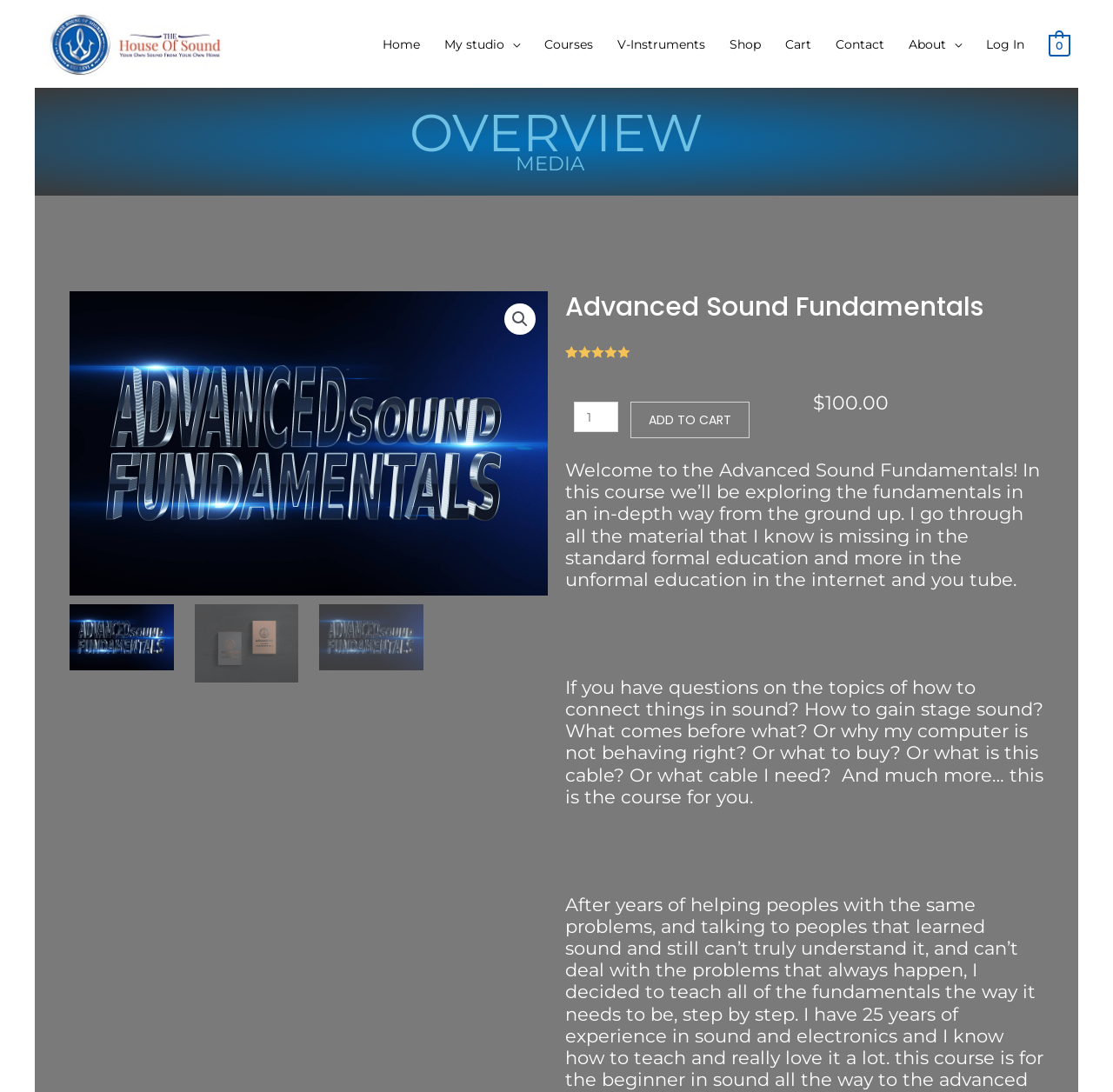Answer with a single word or phrase: 
What is the name of the course?

Advanced Sound Fundamentals